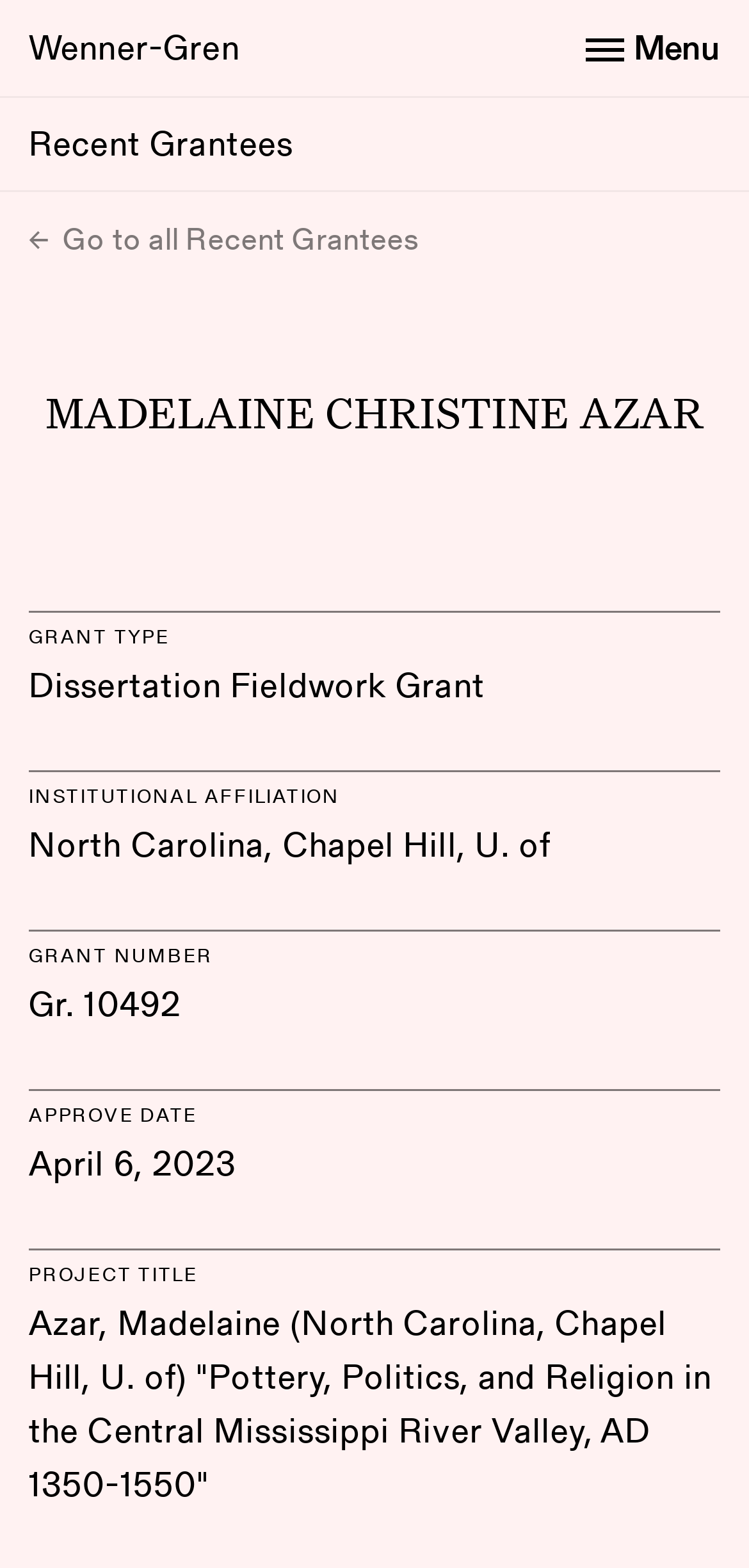What is the approval date of Madelaine Christine Azar's grant?
Provide a one-word or short-phrase answer based on the image.

April 6, 2023